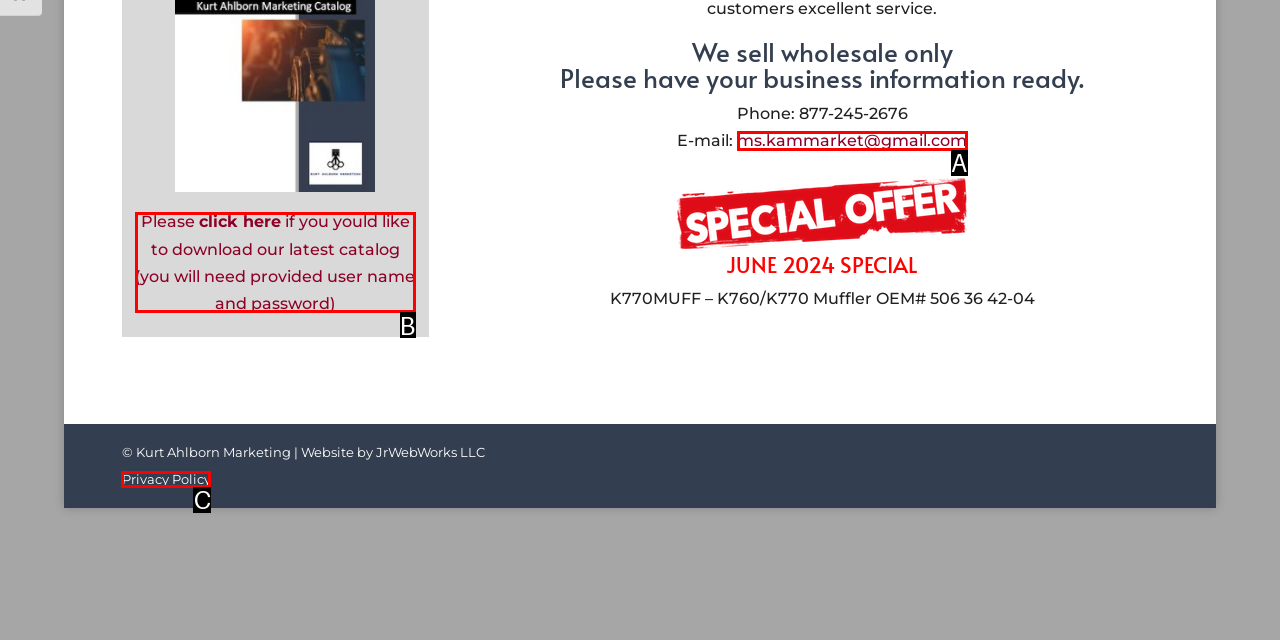Given the description: ms.kammarket@gmail.com, identify the HTML element that corresponds to it. Respond with the letter of the correct option.

A